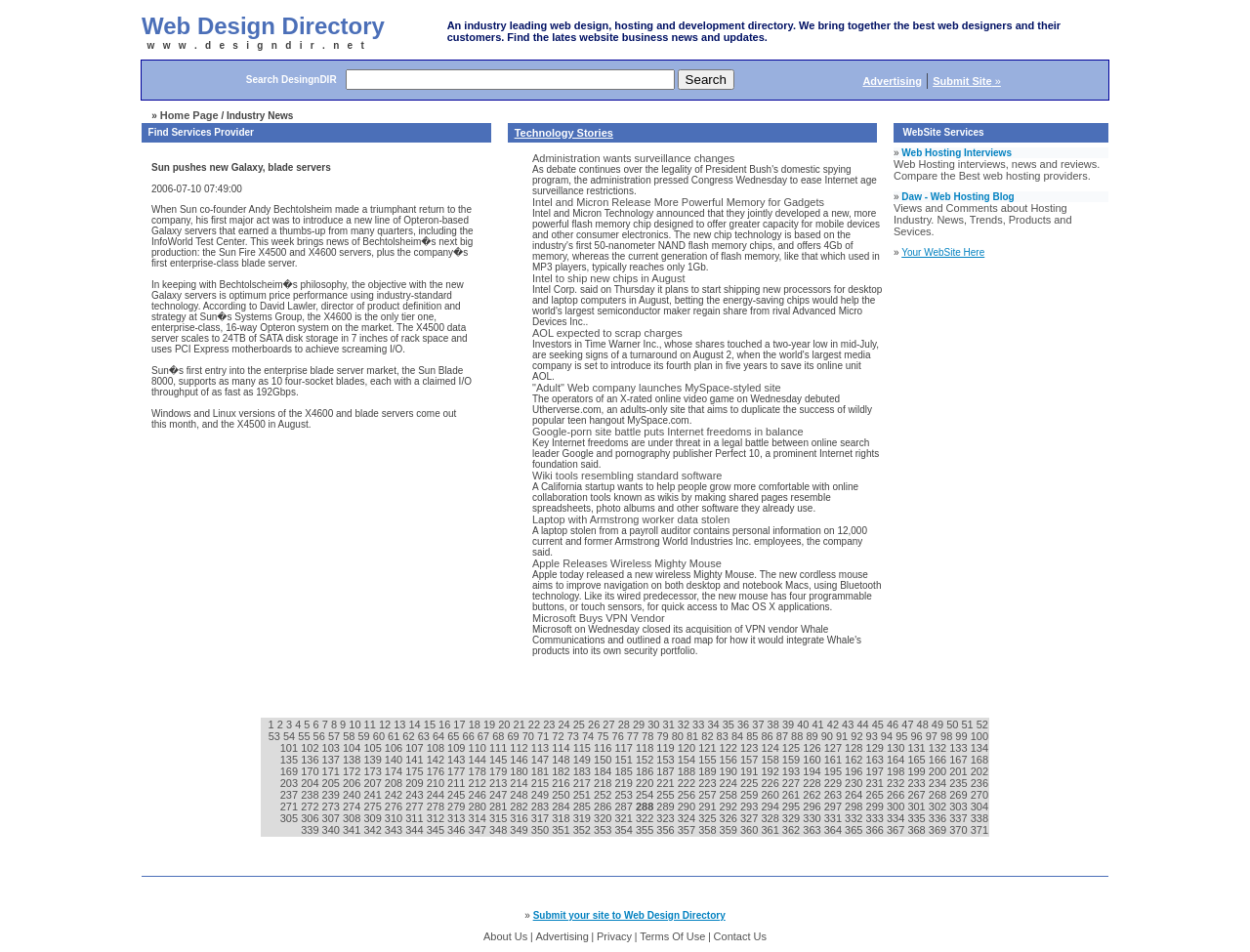Find the bounding box coordinates of the element I should click to carry out the following instruction: "Search DesingnDIR".

[0.113, 0.063, 0.887, 0.104]